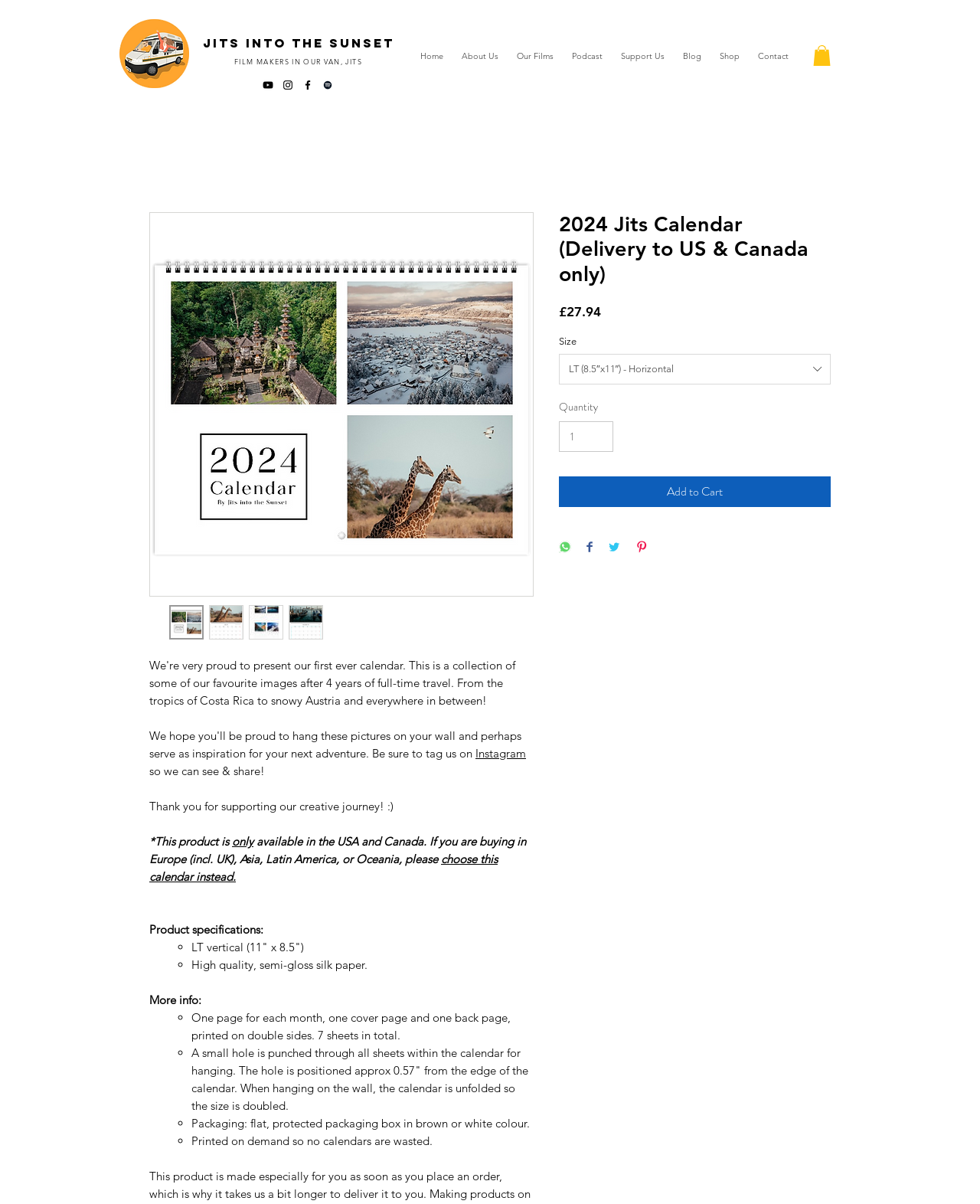Determine the bounding box coordinates in the format (top-left x, top-left y, bottom-right x, bottom-right y). Ensure all values are floating point numbers between 0 and 1. Identify the bounding box of the UI element described by: Support Us

[0.624, 0.029, 0.688, 0.064]